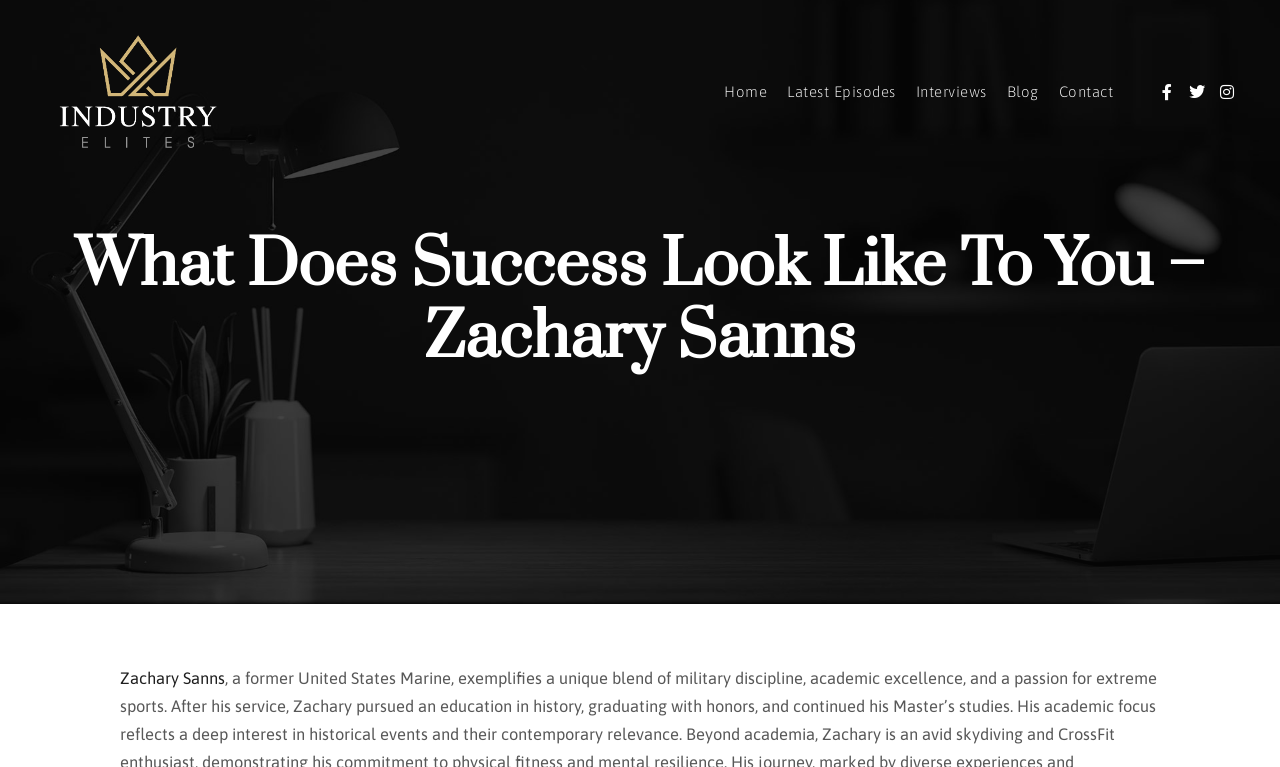Extract the bounding box coordinates for the UI element described by the text: "Latest Episodes". The coordinates should be in the form of [left, top, right, bottom] with values between 0 and 1.

[0.607, 0.0, 0.707, 0.239]